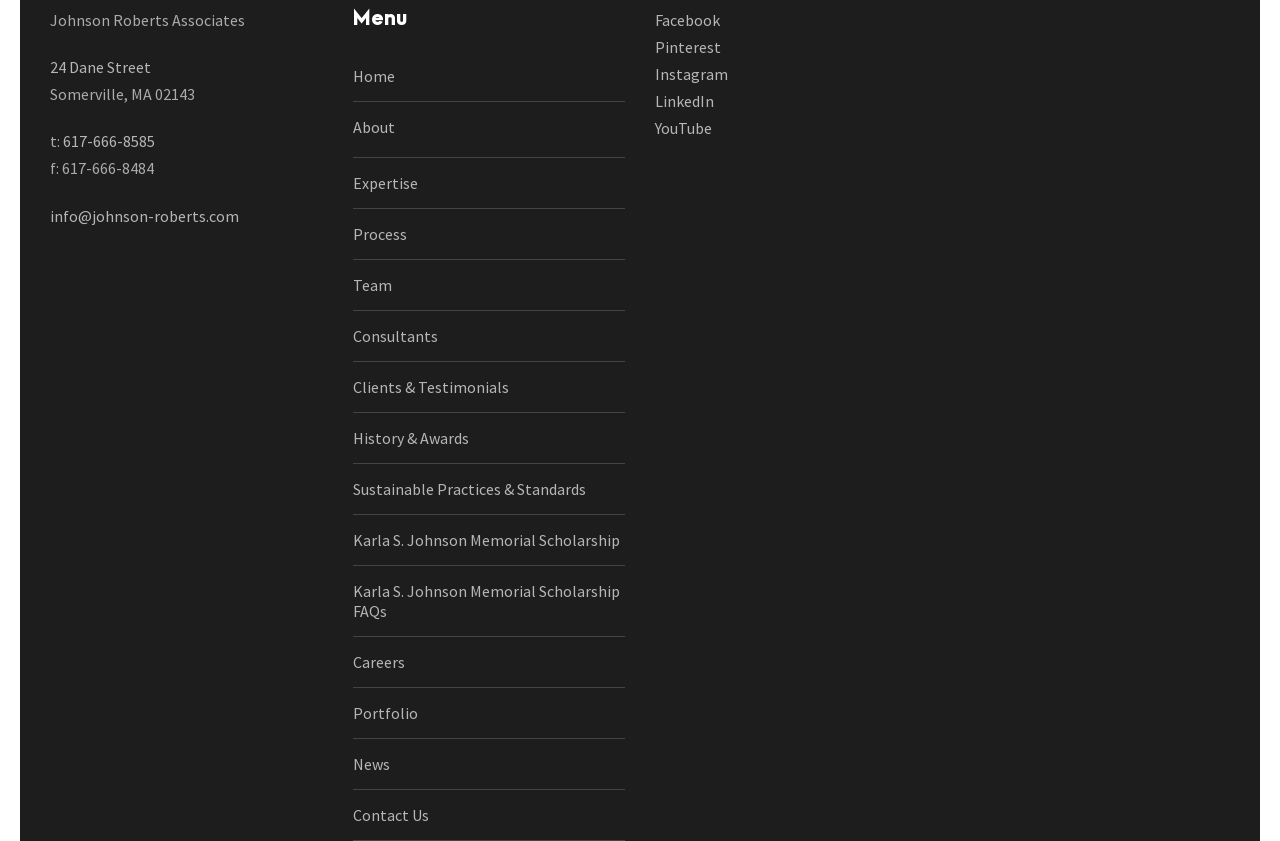Identify and provide the bounding box coordinates of the UI element described: "Contact Us". The coordinates should be formatted as [left, top, right, bottom], with each number being a float between 0 and 1.

[0.275, 0.957, 0.335, 0.981]